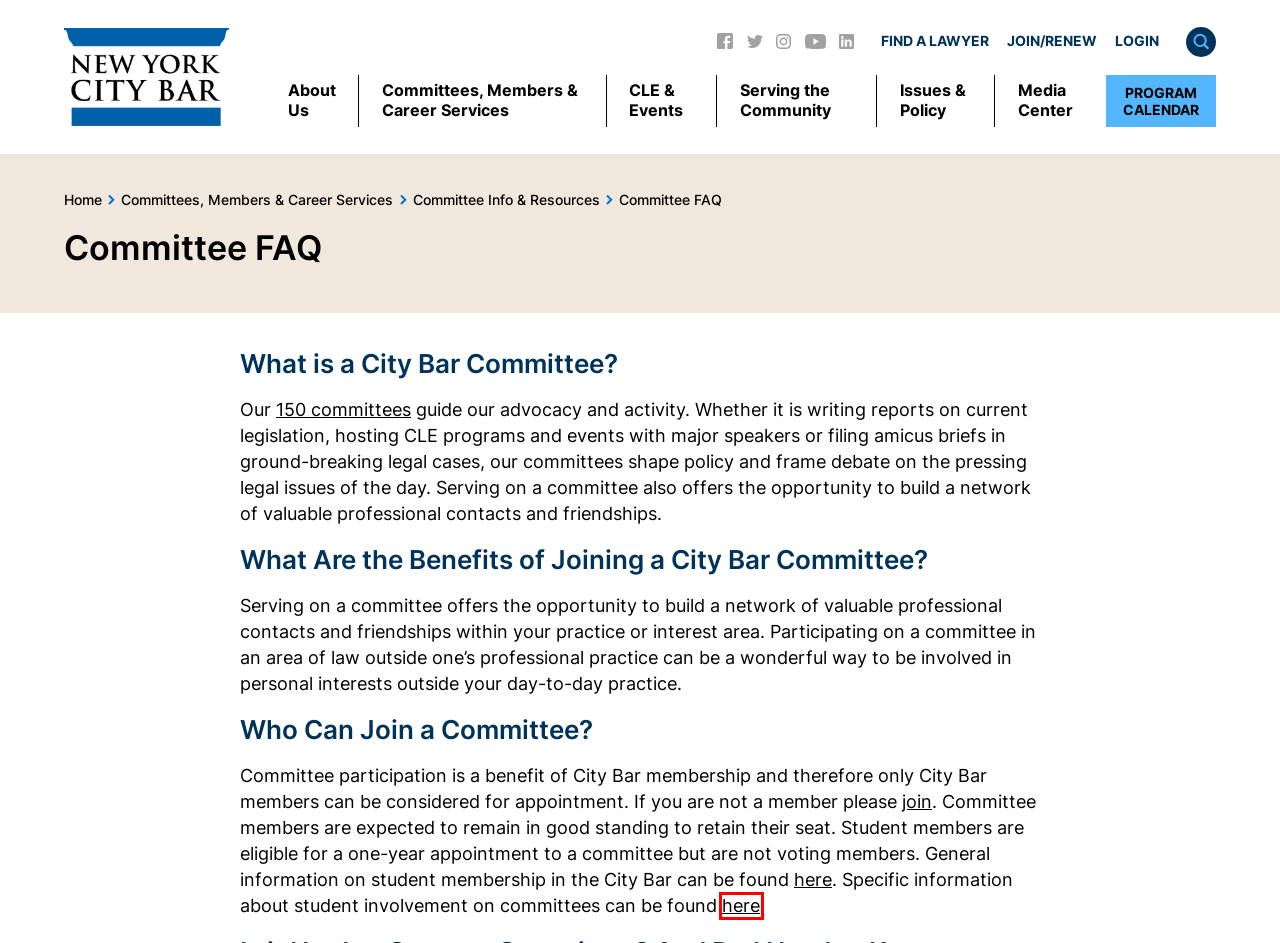You are given a screenshot depicting a webpage with a red bounding box around a UI element. Select the description that best corresponds to the new webpage after clicking the selected element. Here are the choices:
A. Sign In
B. Lawyer Referral Service & Legal Info in New York | NYC Bar
C. About Us | New York City Bar Association
D. Serving the Community | New York City Bar Association
E. Media Center | New York City Bar Association
F. Committee FAQ for Students | New York City Bar Association
G. Homepage | New York City Bar Association
H. Issues & Policy | New York City Bar Association

F